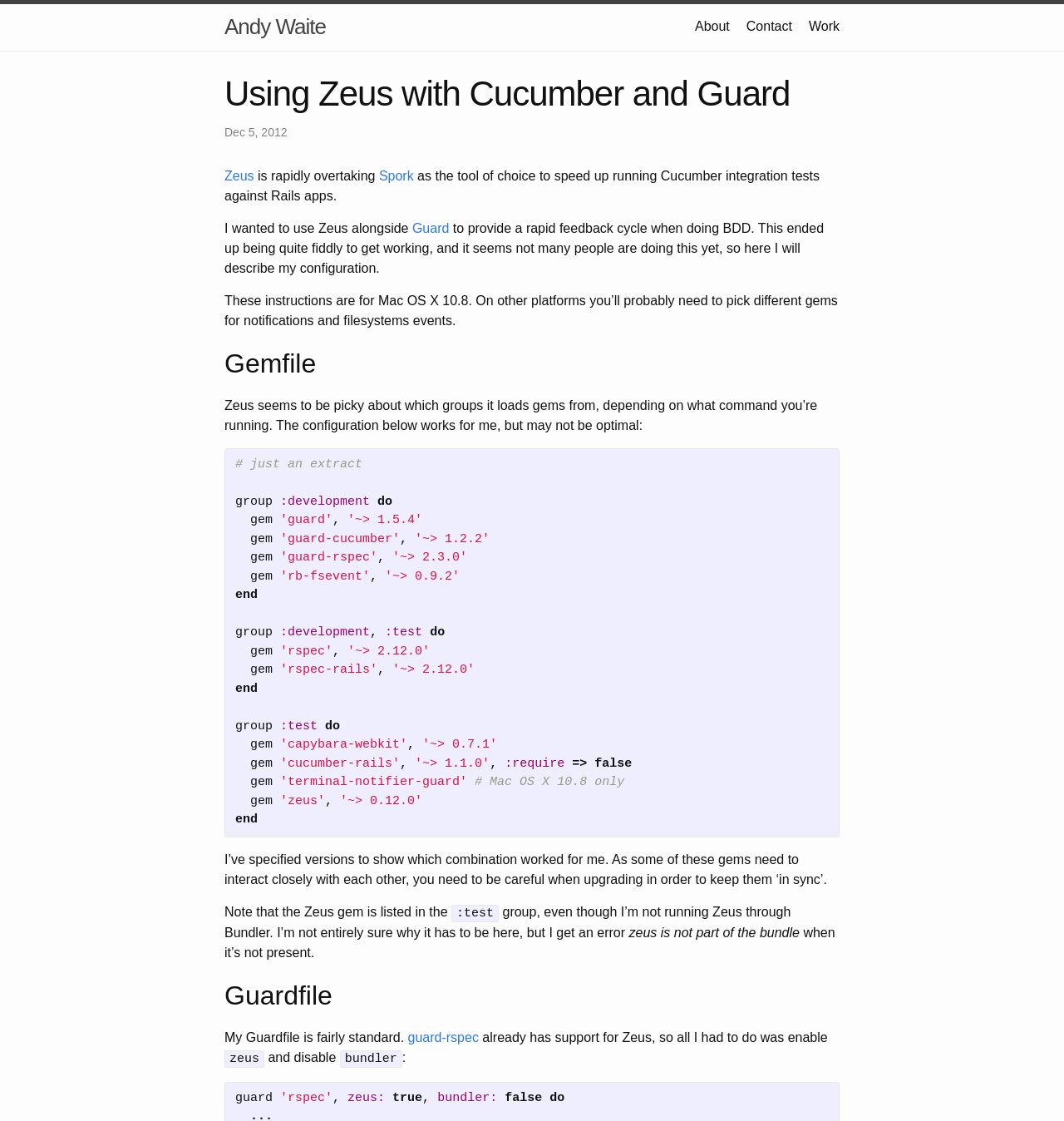What is the purpose of Zeus?
Look at the image and respond with a one-word or short phrase answer.

to speed up running Cucumber integration tests